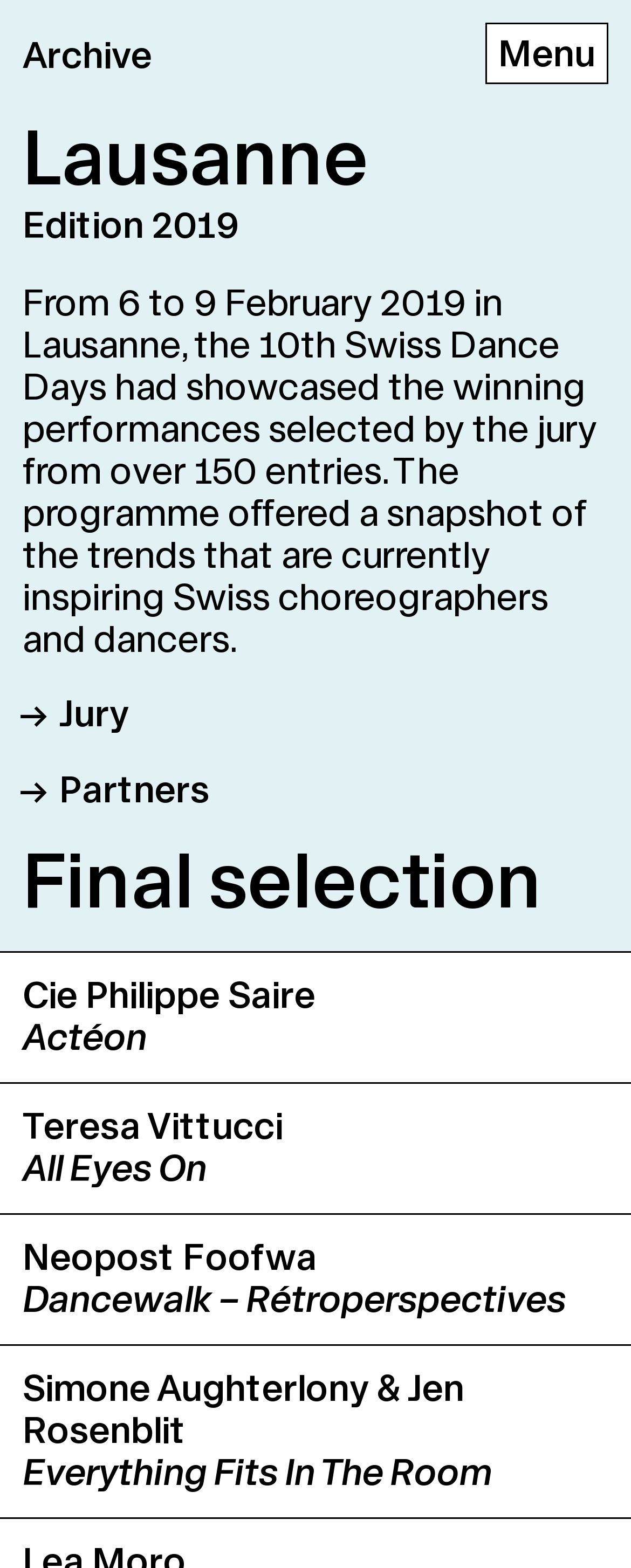For the following element description, predict the bounding box coordinates in the format (top-left x, top-left y, bottom-right x, bottom-right y). All values should be floating point numbers between 0 and 1. Description: Cie Philippe Saire Actéon

[0.0, 0.608, 1.0, 0.69]